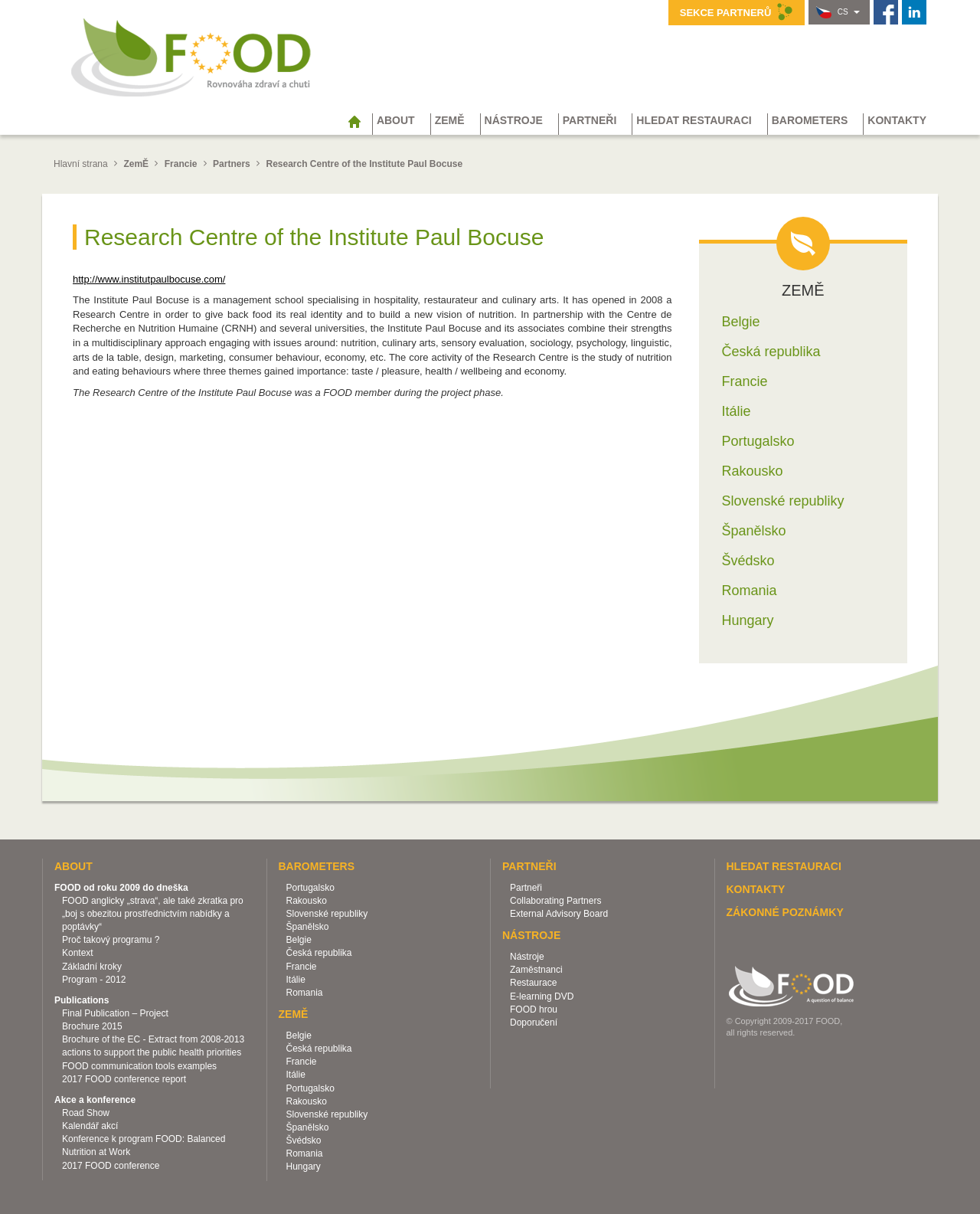What is the theme of the FOOD programme?
Answer the question with as much detail as possible.

I found the answer by looking at the meta description of the webpage, which mentions 'FOOD Programme : Fighting Obesity through Offer and Demand', and understood that FOOD is an acronym for this theme.